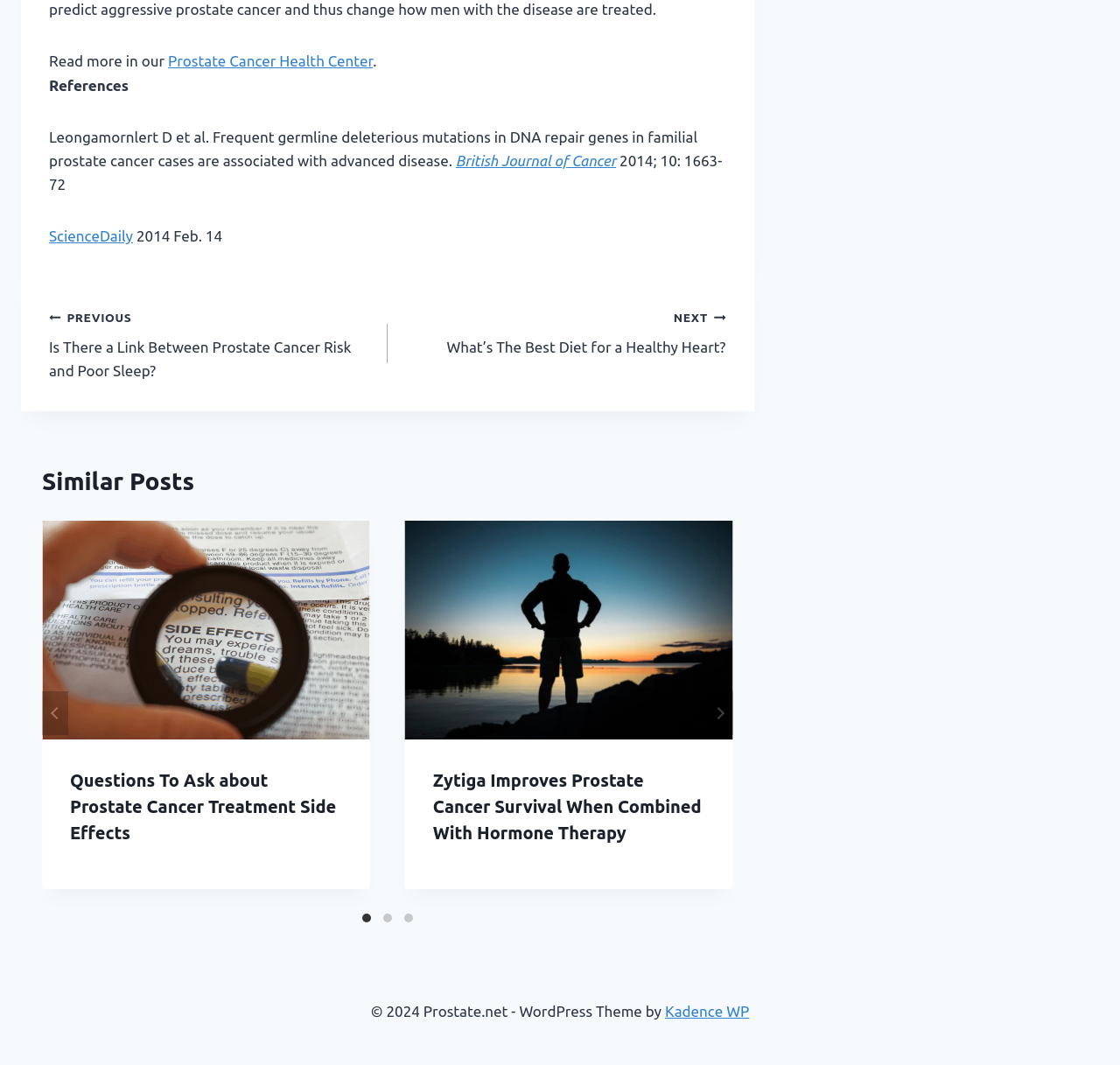What is the title of the first reference?
Refer to the screenshot and respond with a concise word or phrase.

Leongamornlert D et al.